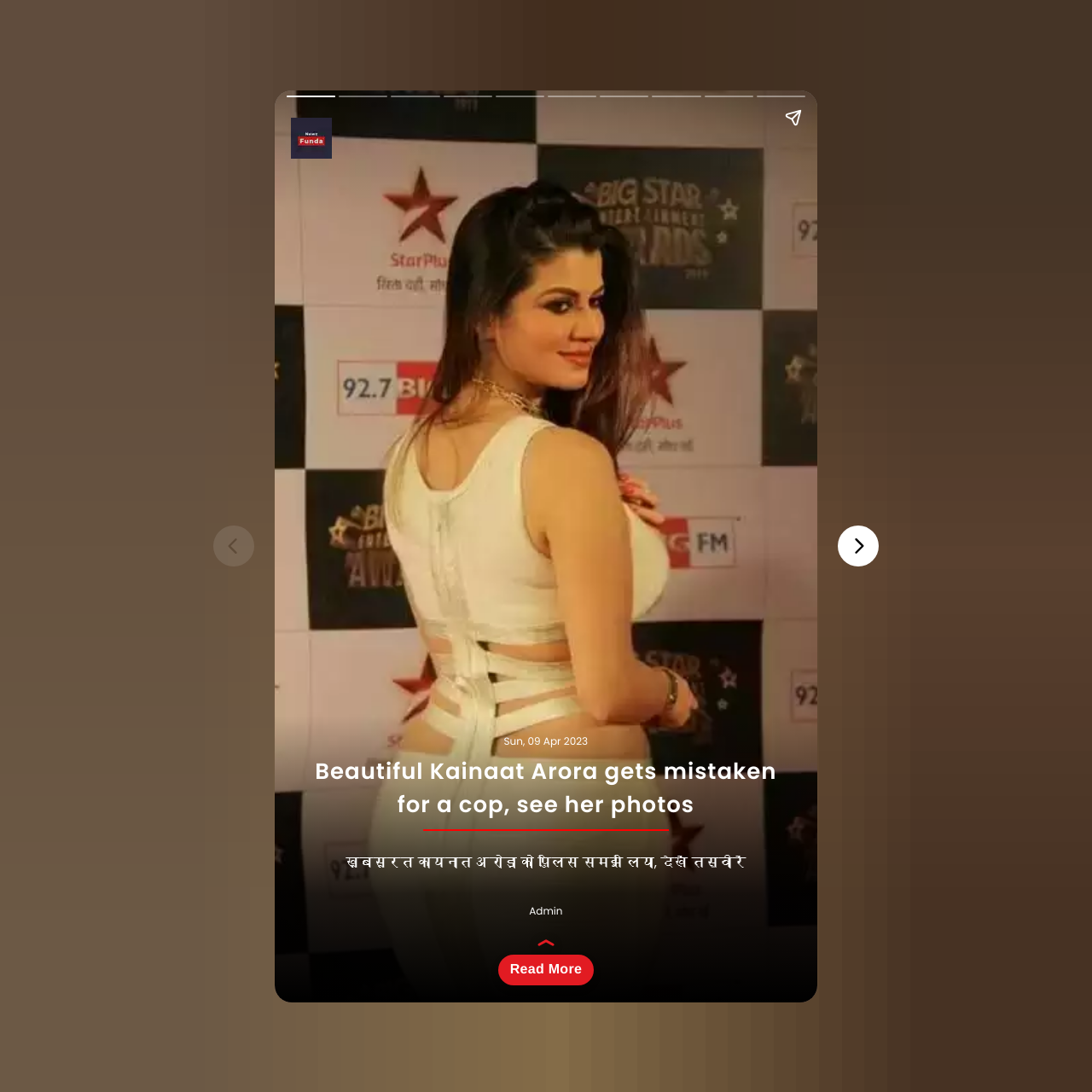Utilize the information from the image to answer the question in detail:
What is the author of the article?

I found the author of the article by looking at the static text element located below the main heading, which reads 'Admin'.